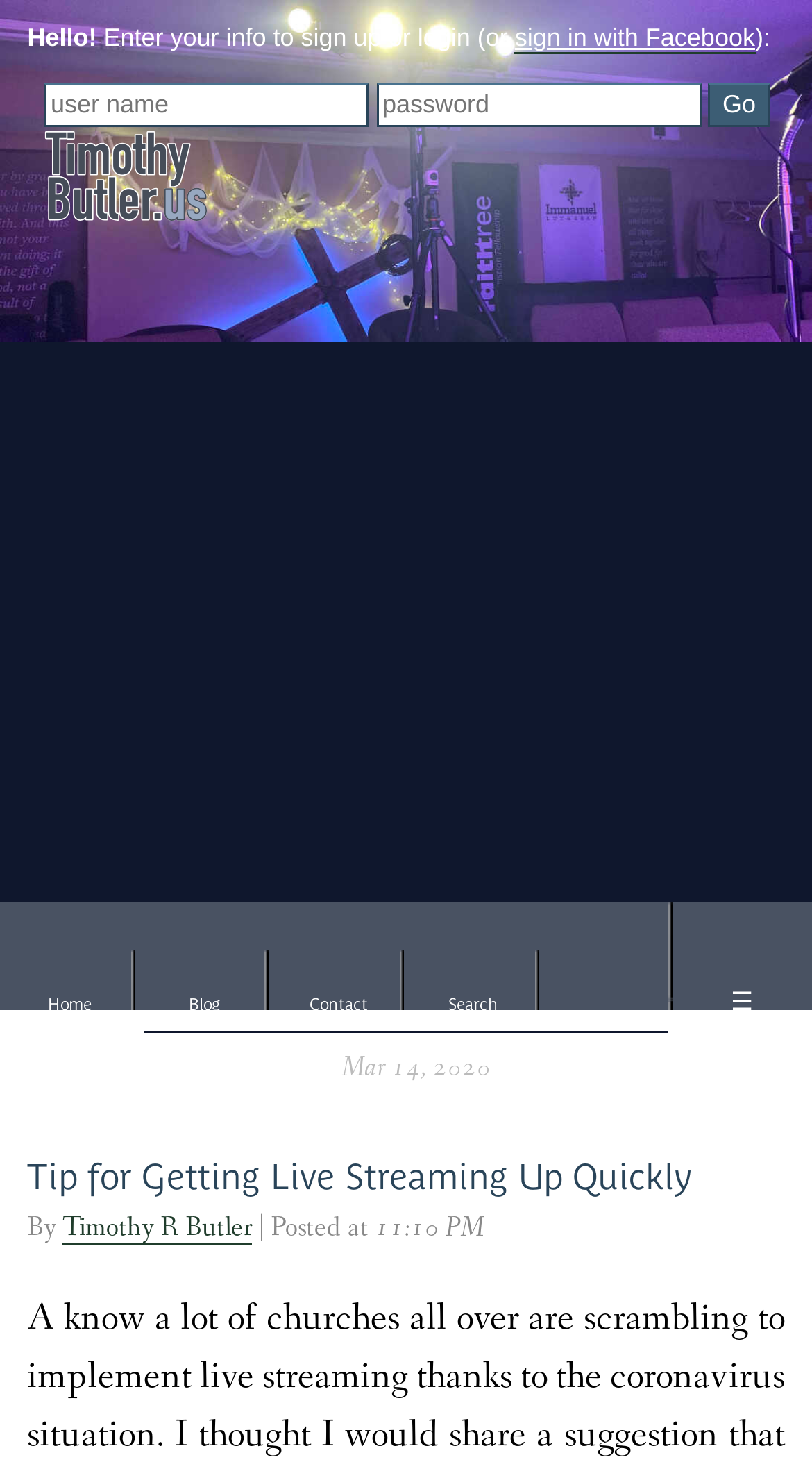Given the webpage screenshot, identify the bounding box of the UI element that matches this description: "name="loginsubmit" value="Go"".

[0.872, 0.057, 0.949, 0.087]